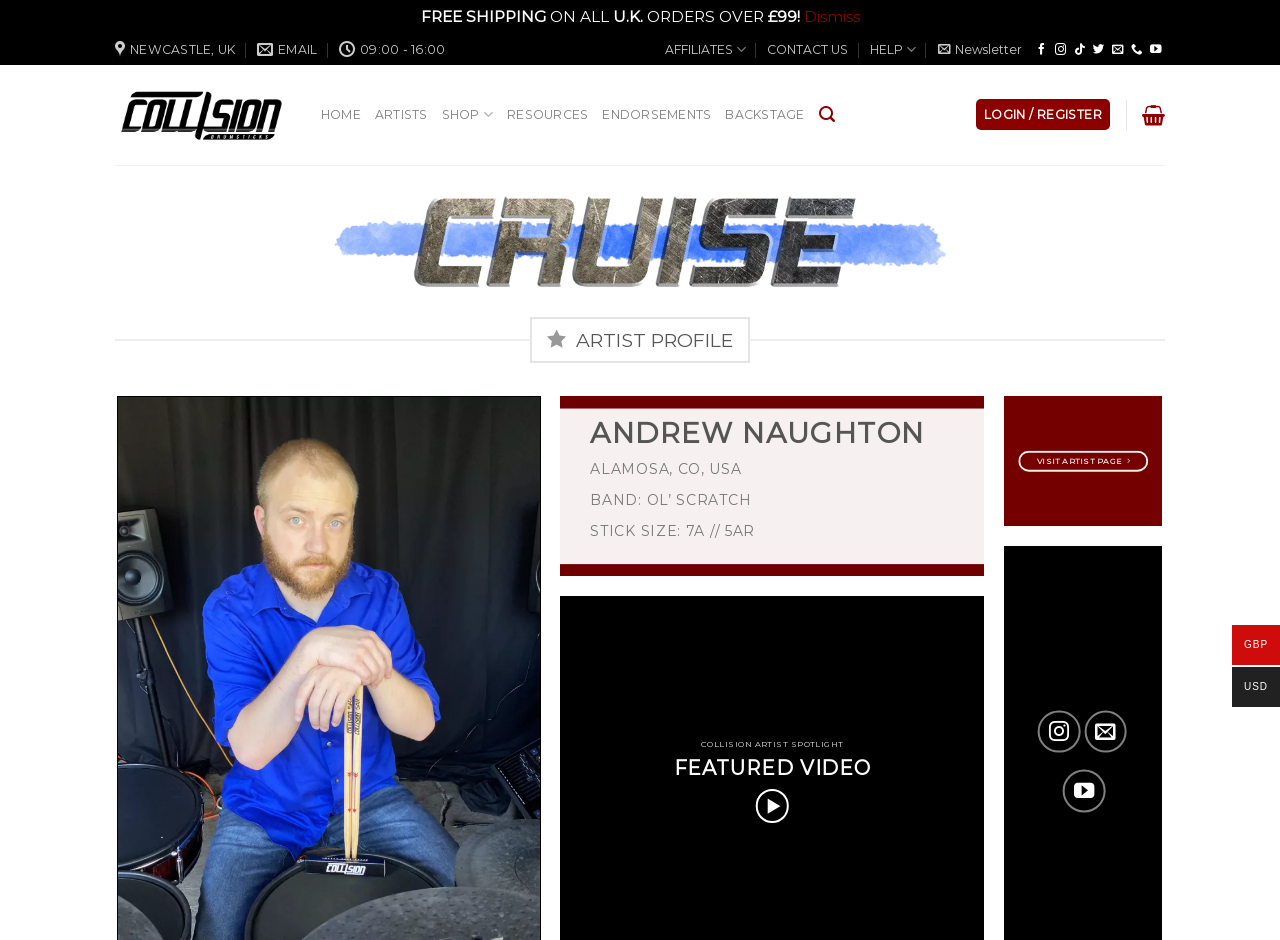From the webpage screenshot, predict the bounding box of the UI element that matches this description: "CONTACT US".

[0.6, 0.037, 0.663, 0.068]